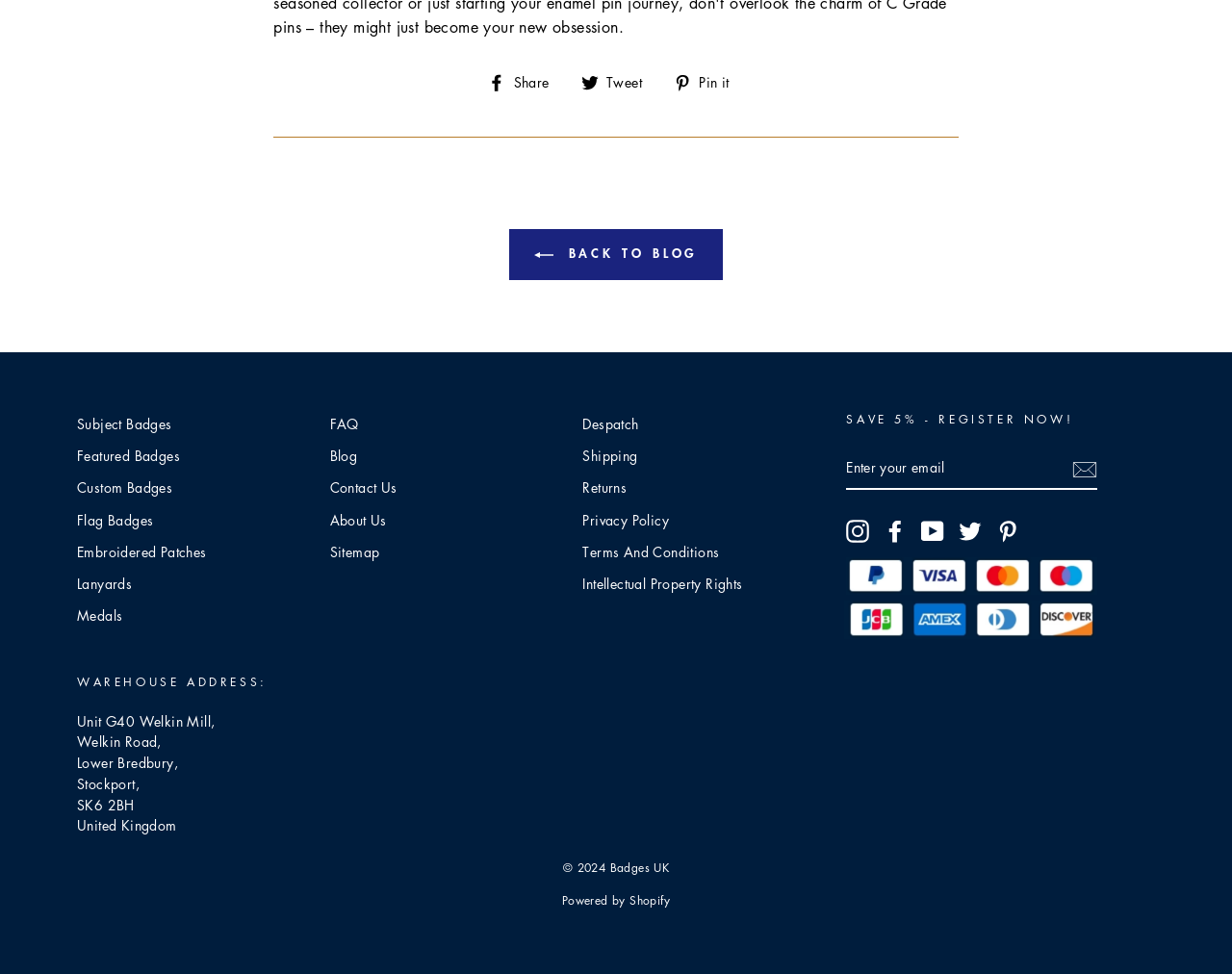Based on the provided description, "Flag Badges", find the bounding box of the corresponding UI element in the screenshot.

[0.062, 0.519, 0.125, 0.549]